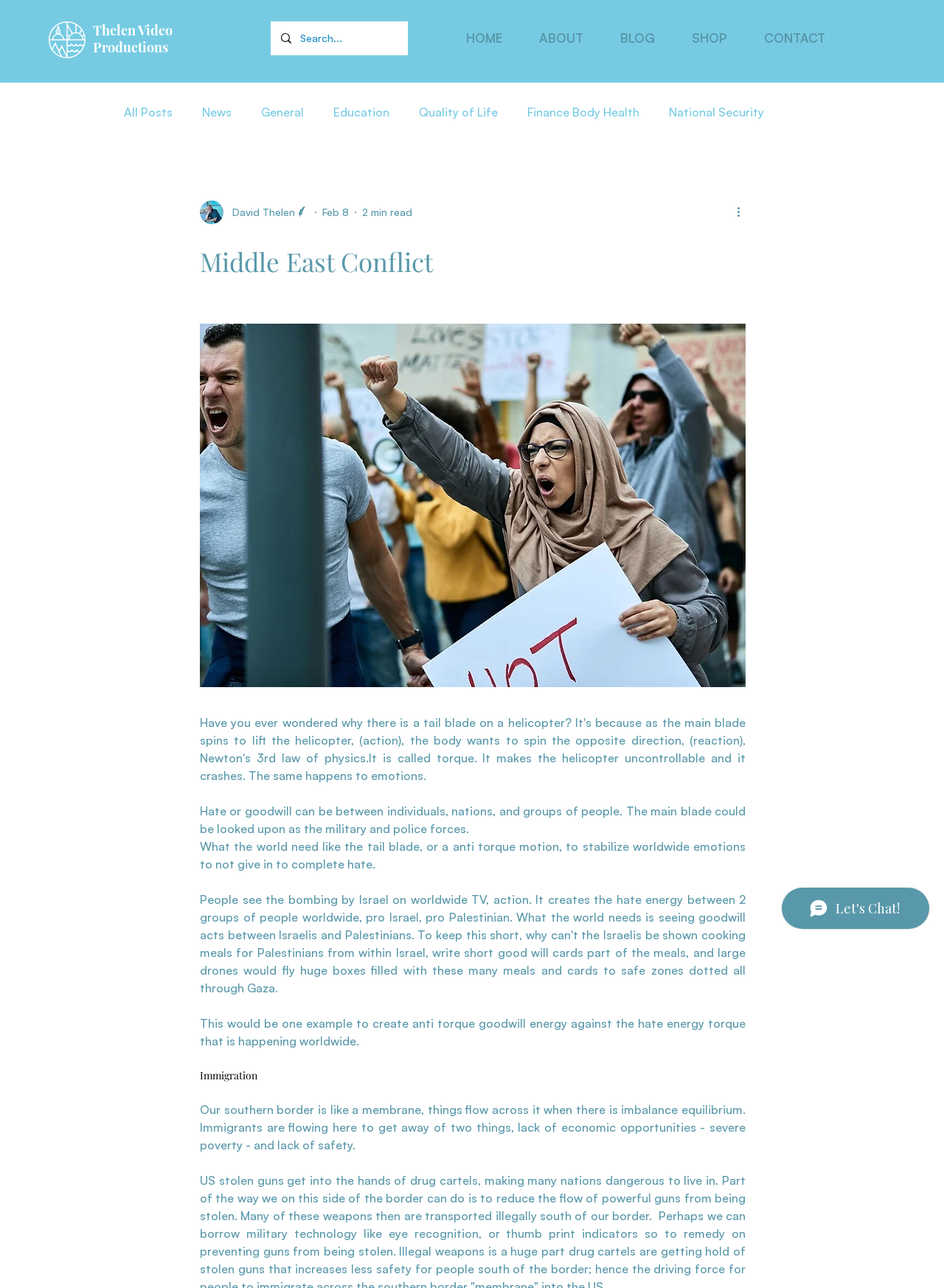Refer to the element description David Thelen and identify the corresponding bounding box in the screenshot. Format the coordinates as (top-left x, top-left y, bottom-right x, bottom-right y) with values in the range of 0 to 1.

[0.211, 0.156, 0.327, 0.174]